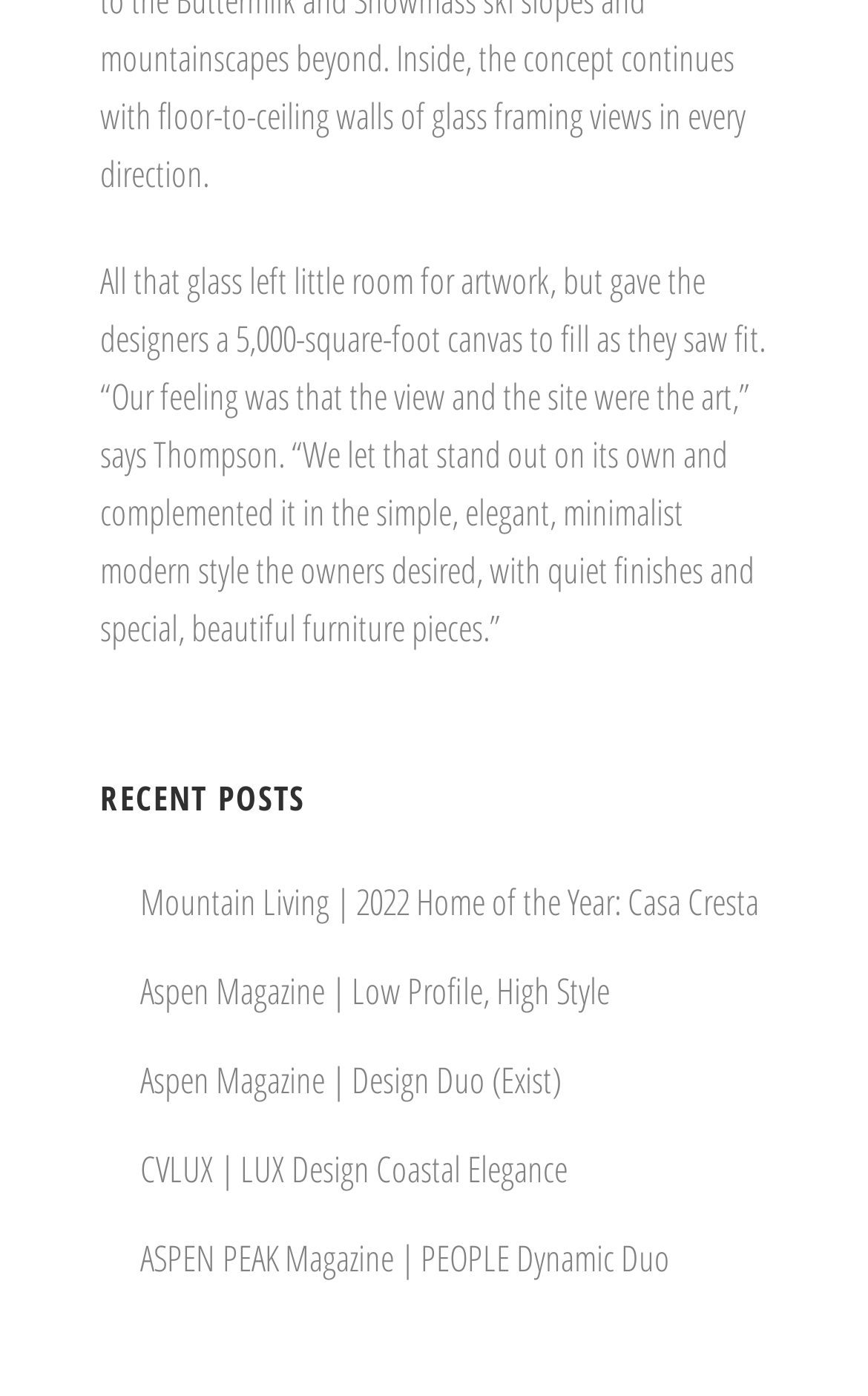How many links are there in the recent posts section?
Please look at the screenshot and answer in one word or a short phrase.

5